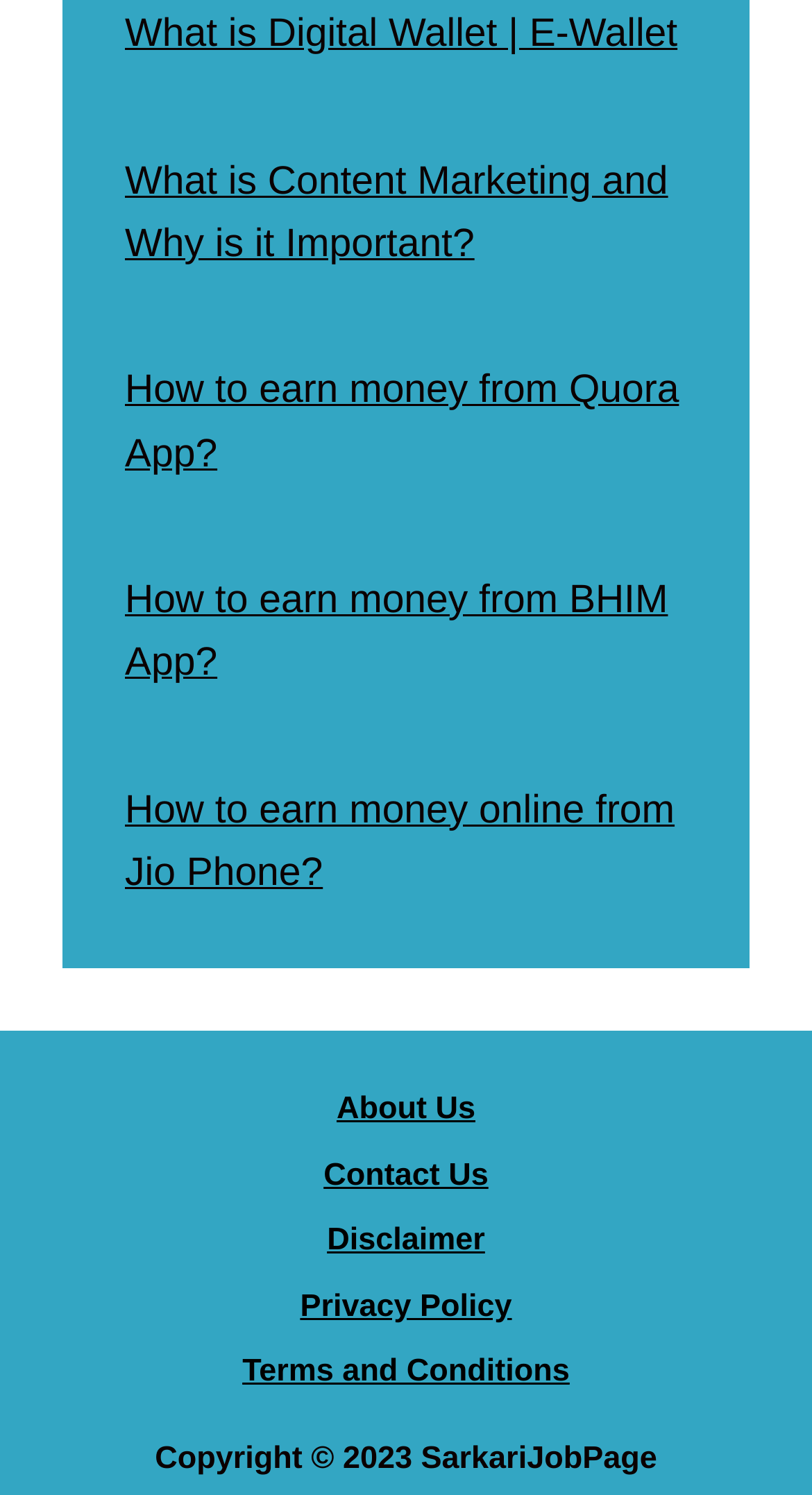Determine the bounding box coordinates for the UI element matching this description: "Disclaimer".

[0.403, 0.818, 0.597, 0.842]